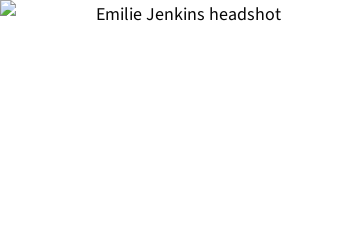Give a short answer to this question using one word or a phrase:
How many children does Emilie have?

Two